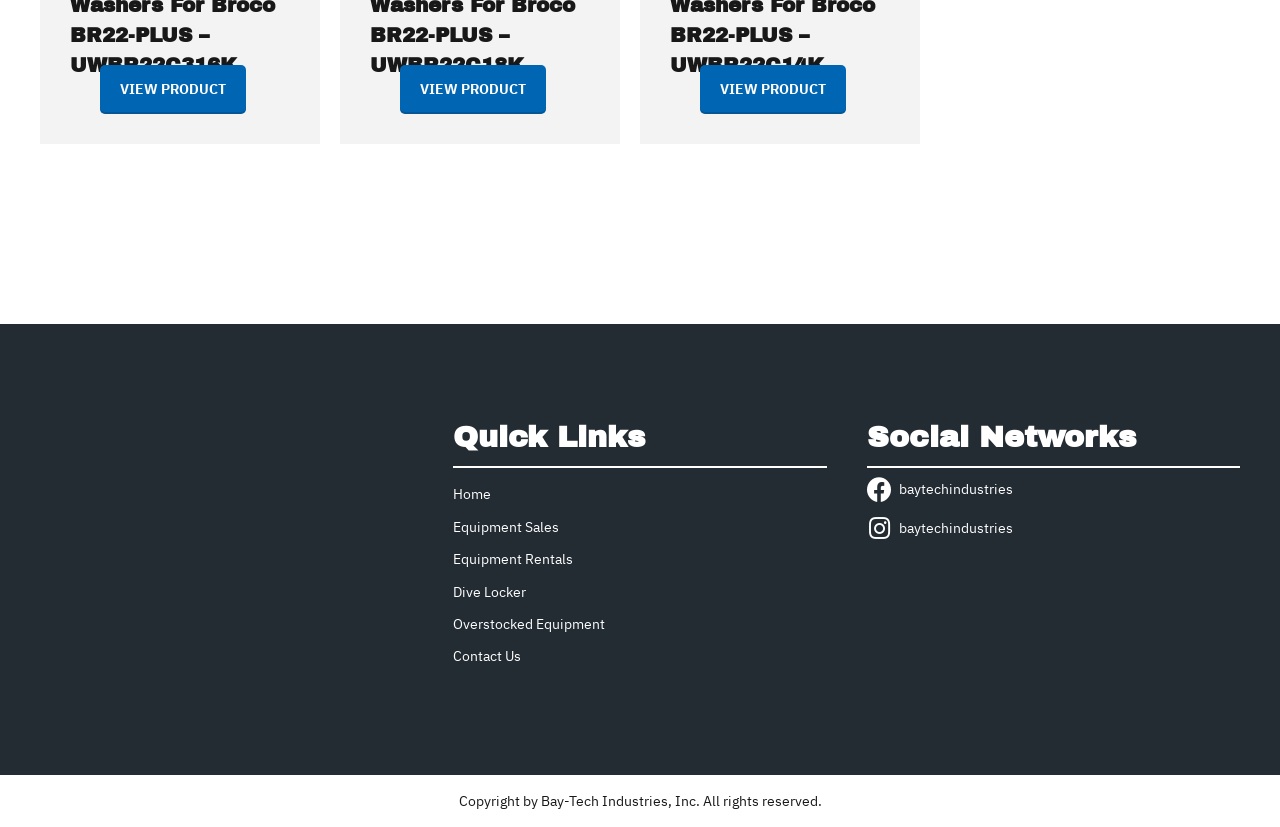Locate the bounding box coordinates of the element that should be clicked to execute the following instruction: "View equipment rentals".

[0.354, 0.665, 0.448, 0.687]